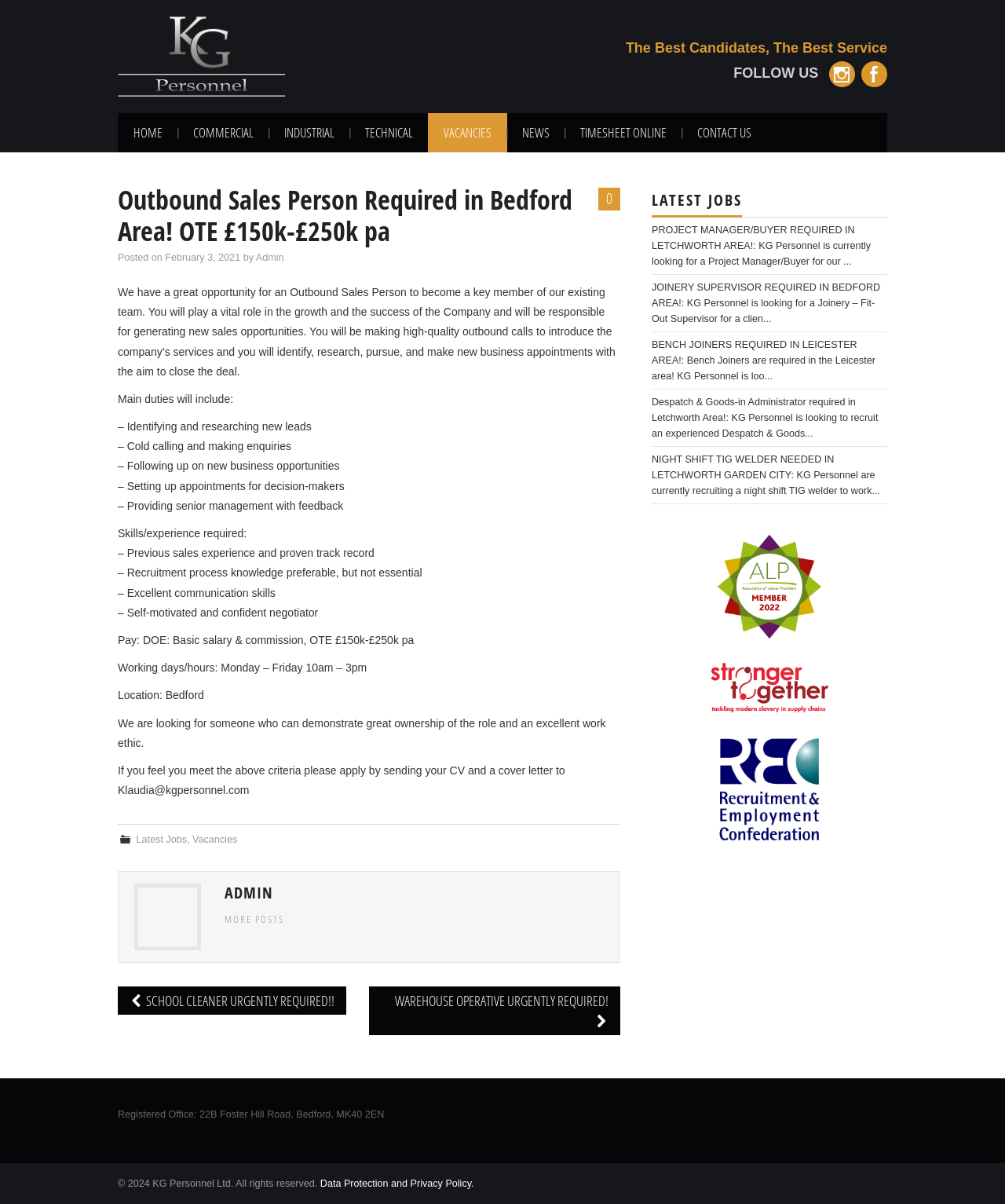Give the bounding box coordinates for the element described as: "title="KG Personnel Ltd"".

[0.117, 0.041, 0.284, 0.051]